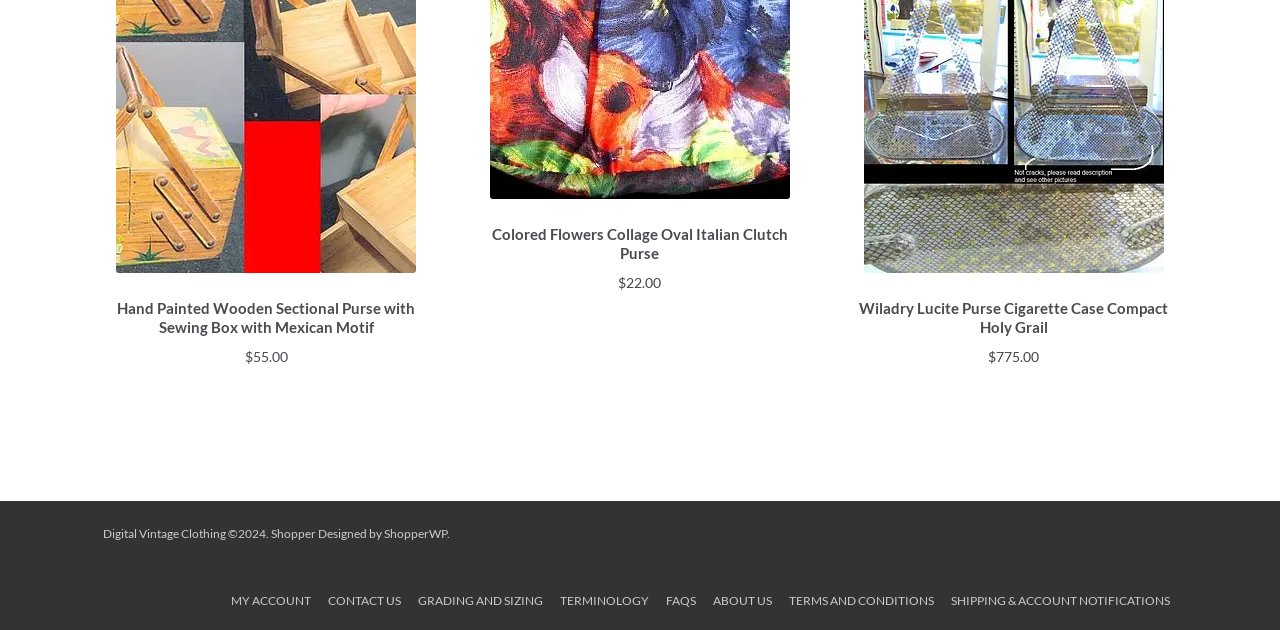Determine the bounding box coordinates of the clickable element necessary to fulfill the instruction: "Add Hand Painted Wooden Sectional Purse with Sewing Box with Mexican Motif to cart". Provide the coordinates as four float numbers within the 0 to 1 range, i.e., [left, top, right, bottom].

[0.336, 0.383, 0.591, 0.437]